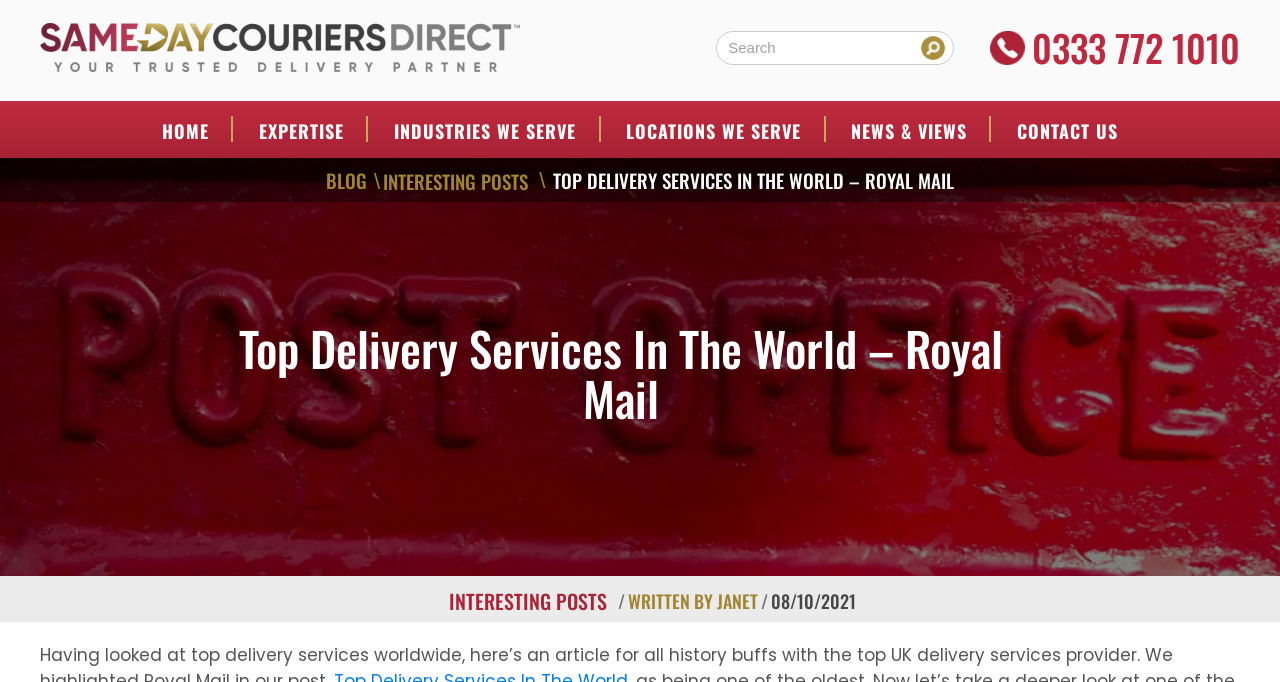Find the bounding box coordinates of the element's region that should be clicked in order to follow the given instruction: "Click the Same Day Couriers Direct logo". The coordinates should consist of four float numbers between 0 and 1, i.e., [left, top, right, bottom].

[0.031, 0.034, 0.406, 0.106]